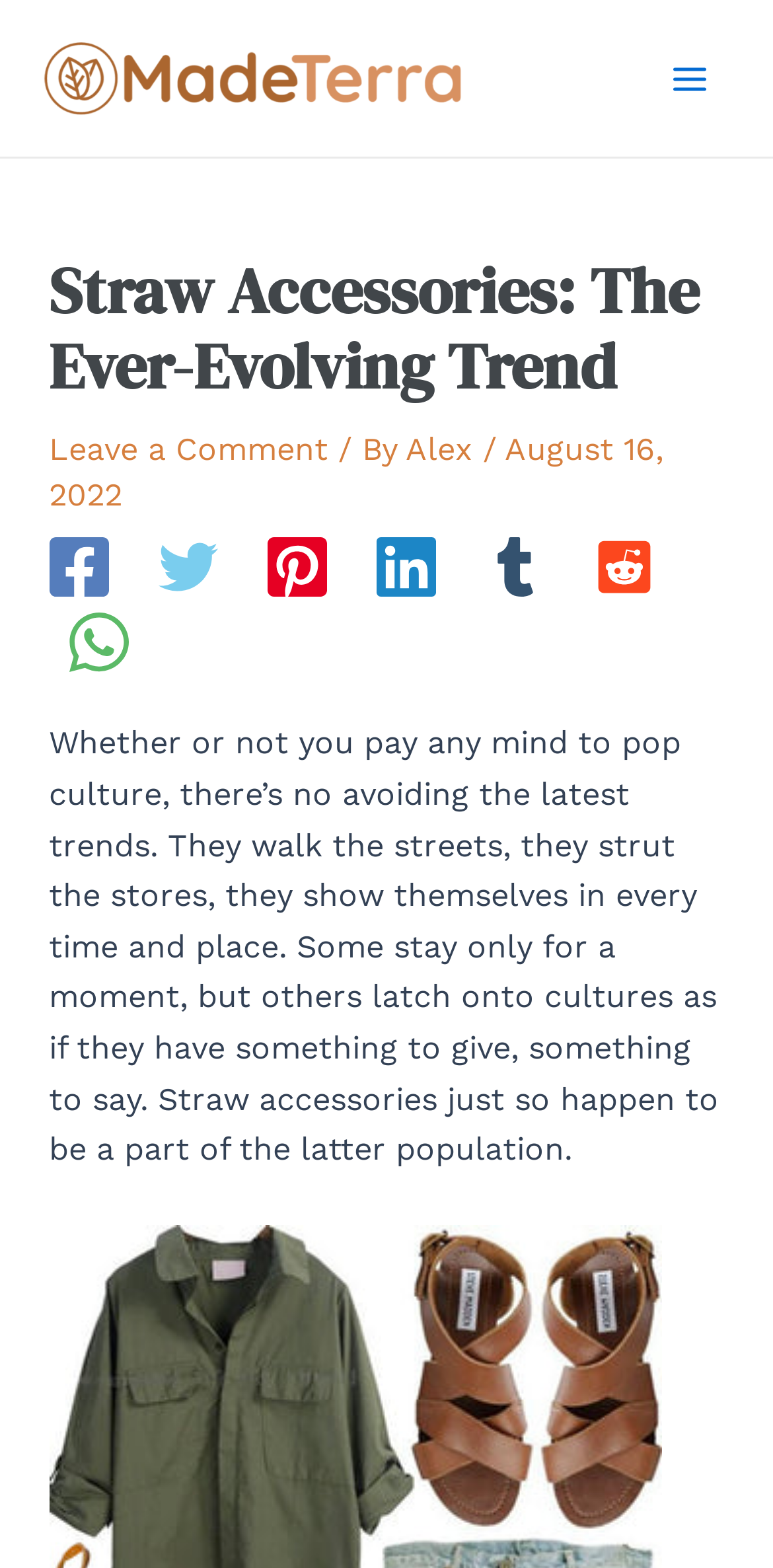Indicate the bounding box coordinates of the element that needs to be clicked to satisfy the following instruction: "Click the Facebook link". The coordinates should be four float numbers between 0 and 1, i.e., [left, top, right, bottom].

[0.063, 0.343, 0.14, 0.386]